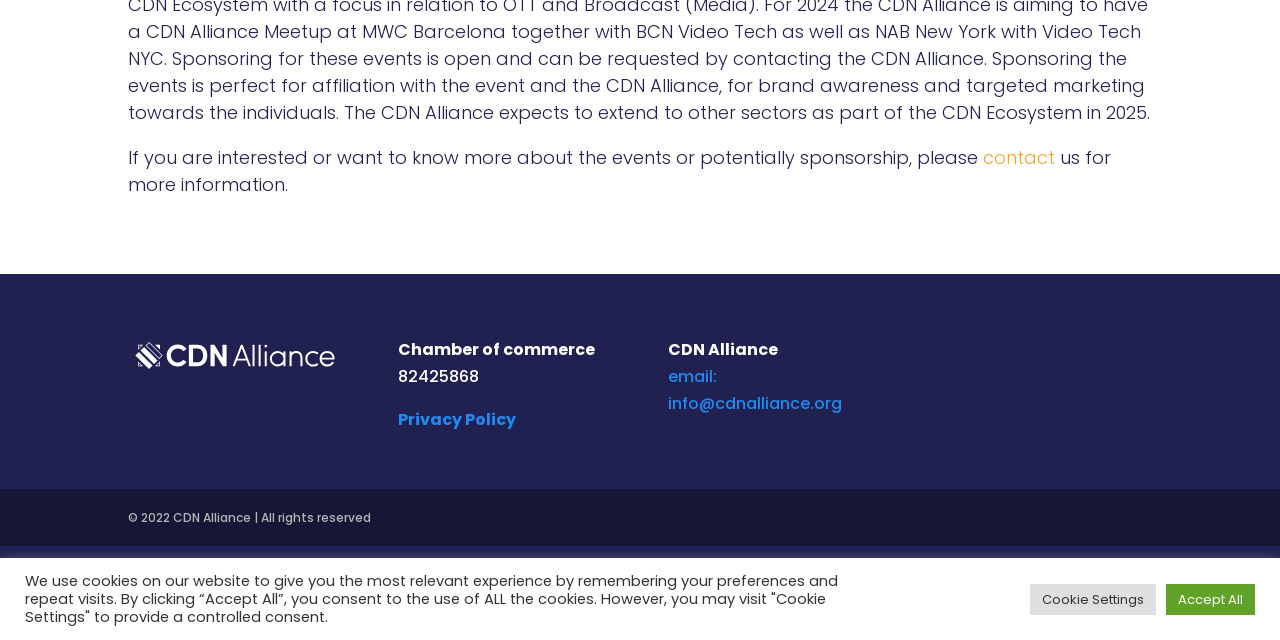Using the webpage screenshot and the element description contact, determine the bounding box coordinates. Specify the coordinates in the format (top-left x, top-left y, bottom-right x, bottom-right y) with values ranging from 0 to 1.

[0.768, 0.226, 0.824, 0.265]